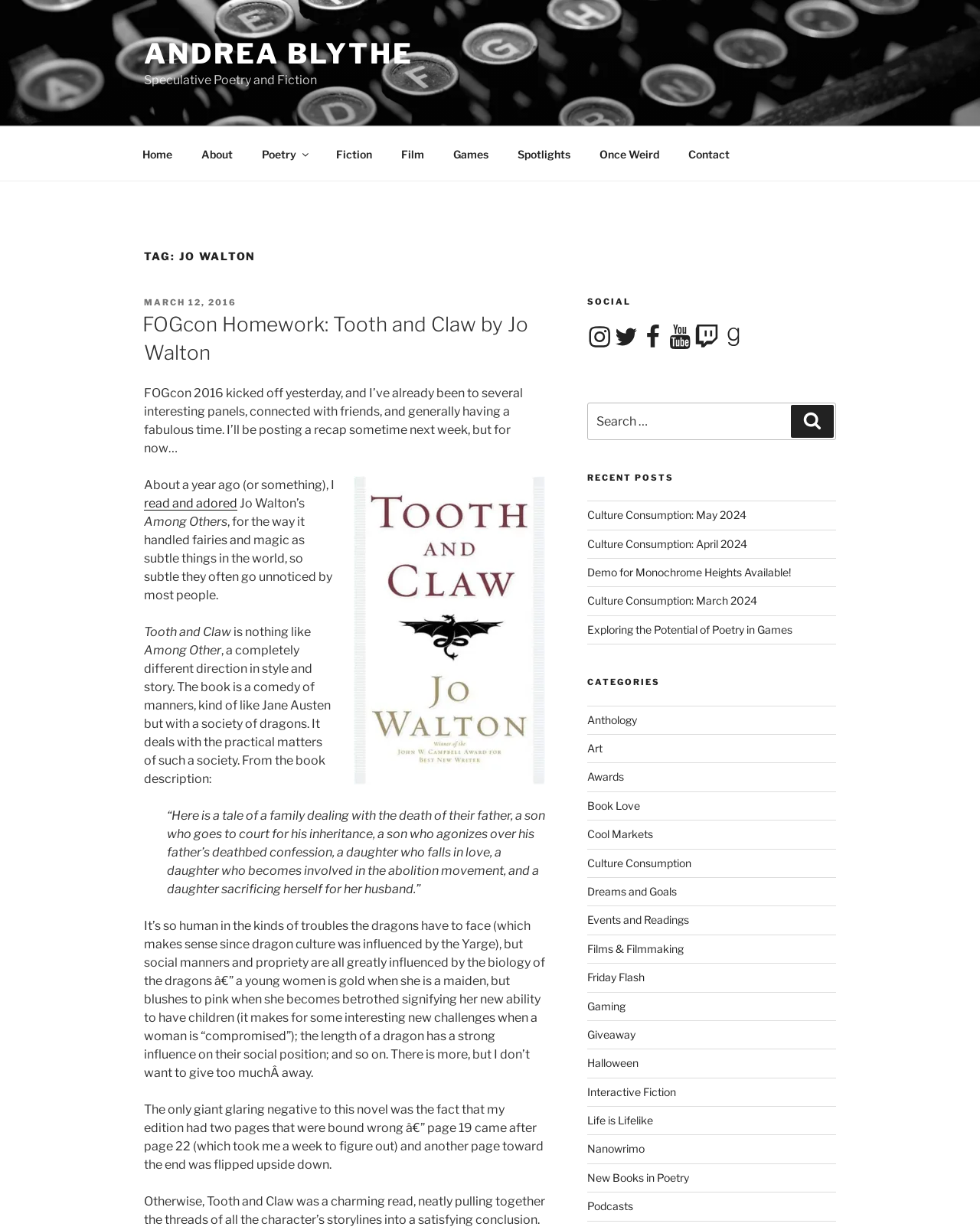Provide the bounding box coordinates for the UI element described in this sentence: "Films & Filmmaking". The coordinates should be four float values between 0 and 1, i.e., [left, top, right, bottom].

[0.599, 0.766, 0.697, 0.776]